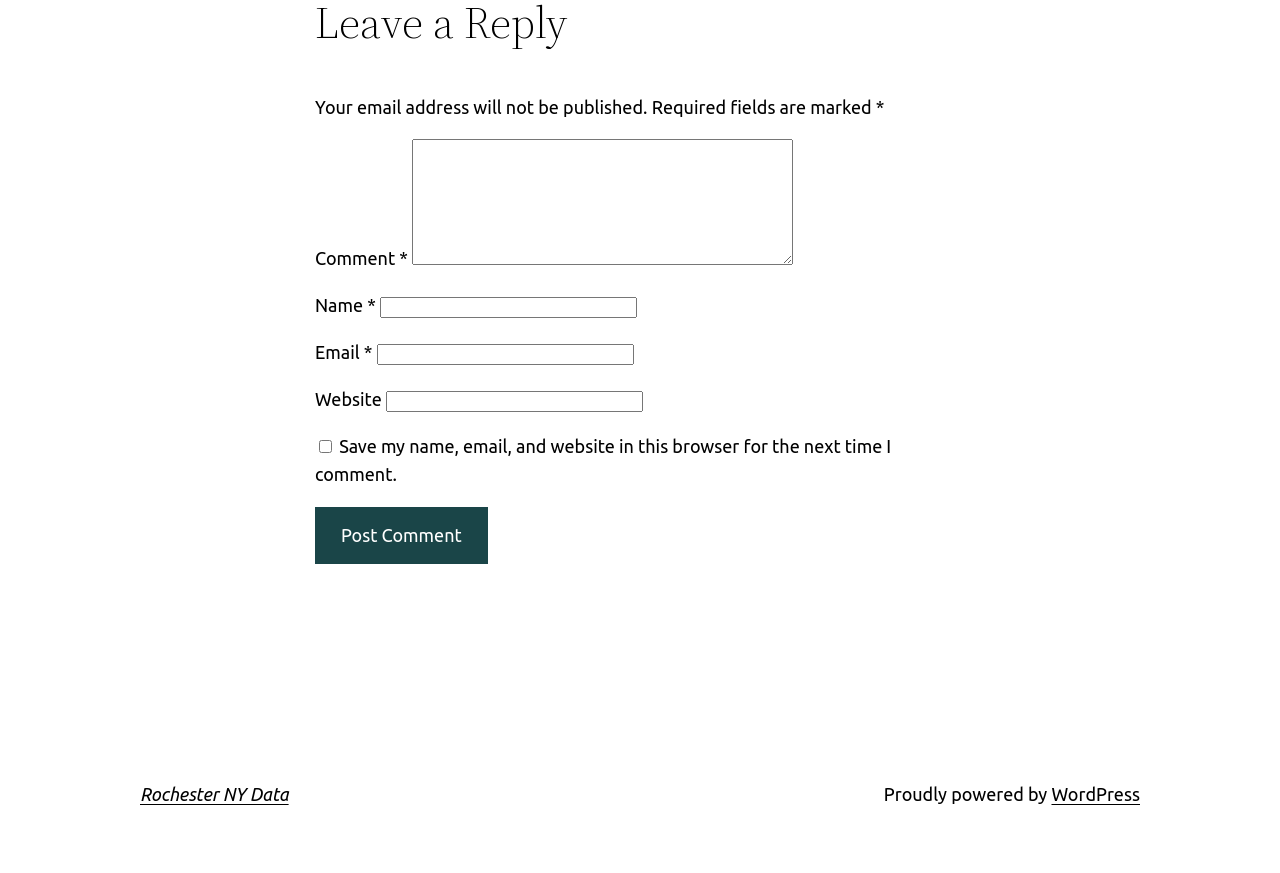Provide the bounding box coordinates for the UI element that is described as: "parent_node: Comment * name="comment"".

[0.322, 0.16, 0.621, 0.304]